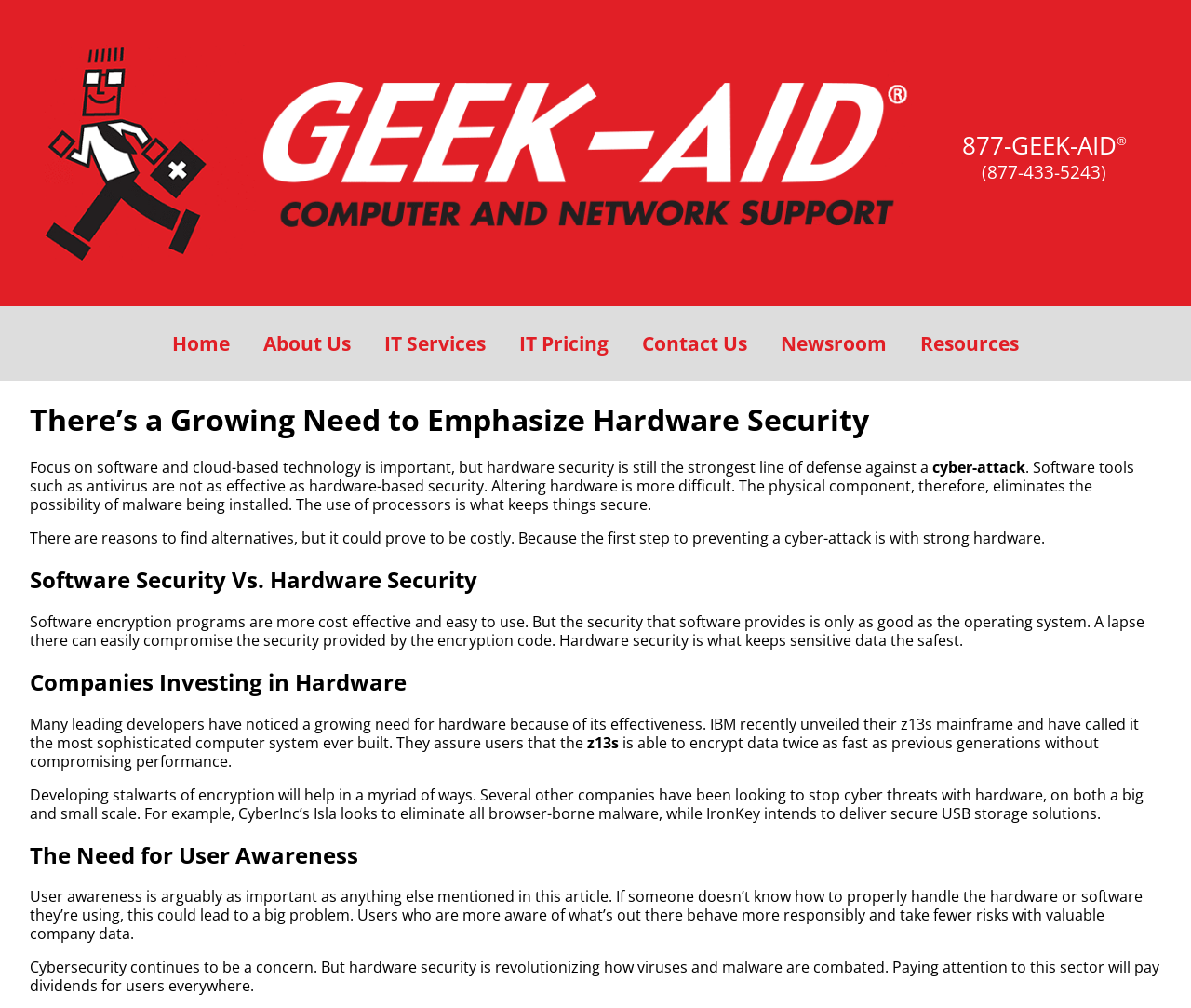Predict the bounding box coordinates of the area that should be clicked to accomplish the following instruction: "Contact Us". The bounding box coordinates should consist of four float numbers between 0 and 1, i.e., [left, top, right, bottom].

[0.539, 0.328, 0.627, 0.354]